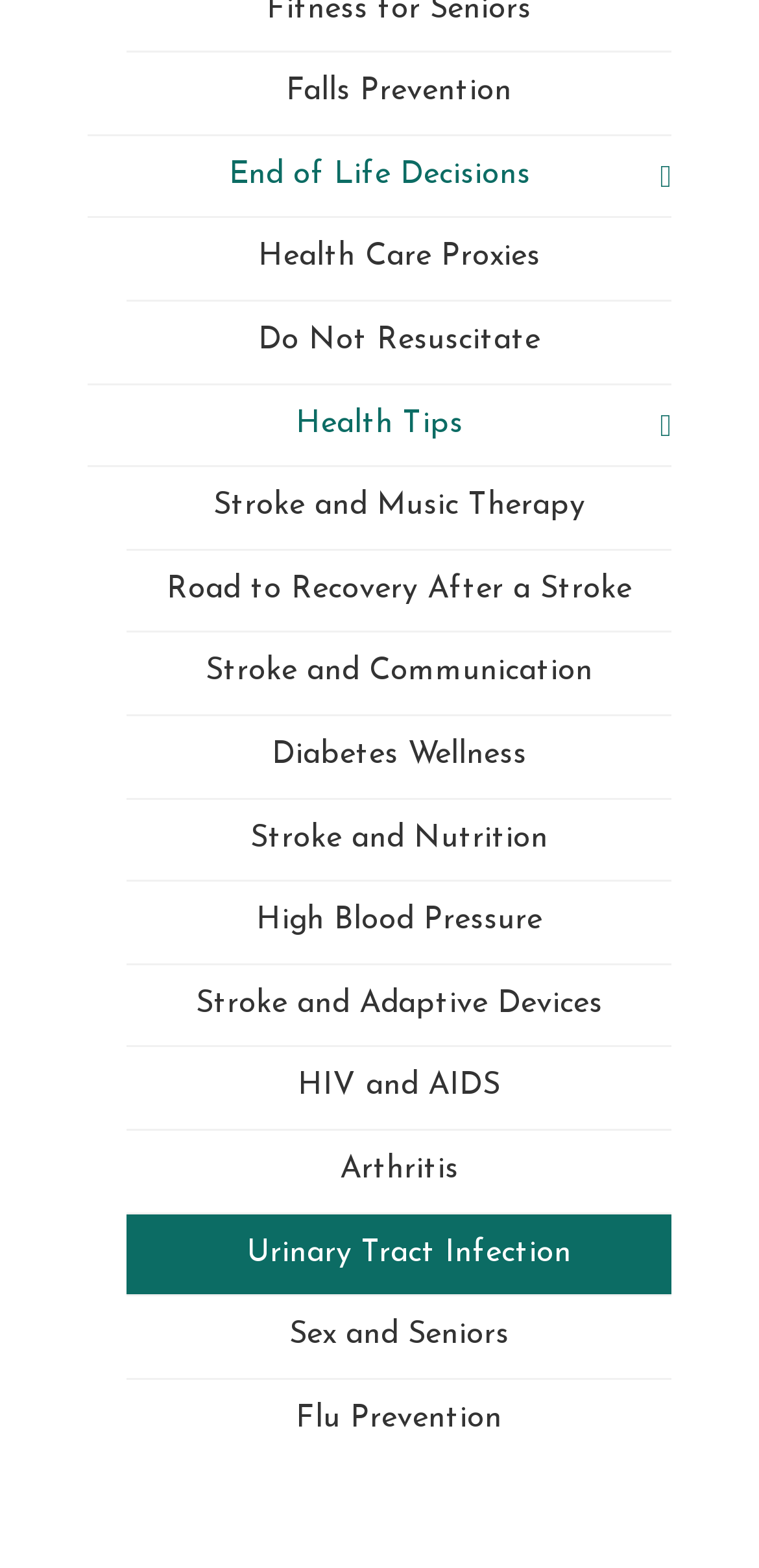Refer to the image and provide an in-depth answer to the question: 
What is the health topic located below 'Health Care Proxies'?

By comparing the y1 and y2 coordinates of the link elements, I determined that the element 'Do Not Resuscitate' is located below 'Health Care Proxies'.